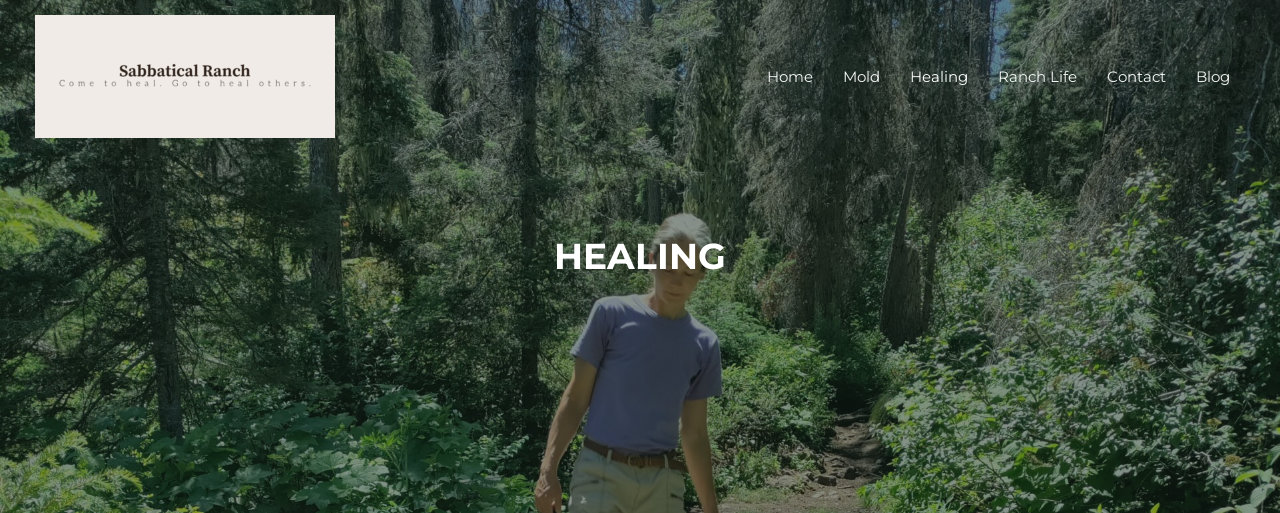Give a comprehensive caption that covers the entire image content.

The image features a serene outdoor scene from the Sabbatical Ranch, showcasing a lush, green landscape surrounded by towering trees. In the foreground, a path weaves through dense foliage, inviting wellness and healing amidst nature. Central to the image is the text "HEALING," which emphasizes the therapeutic ethos of the ranch. Above the text, the logo of Sabbatical Ranch, with the tagline "Come to heal. Go to heal others," is prominently displayed, reflecting the ranch's mission of nurturing well-being and community healing. This tranquil environment signals a welcoming space for individuals seeking restoration and health solutions, particularly in relation to holistic approaches to well-being.